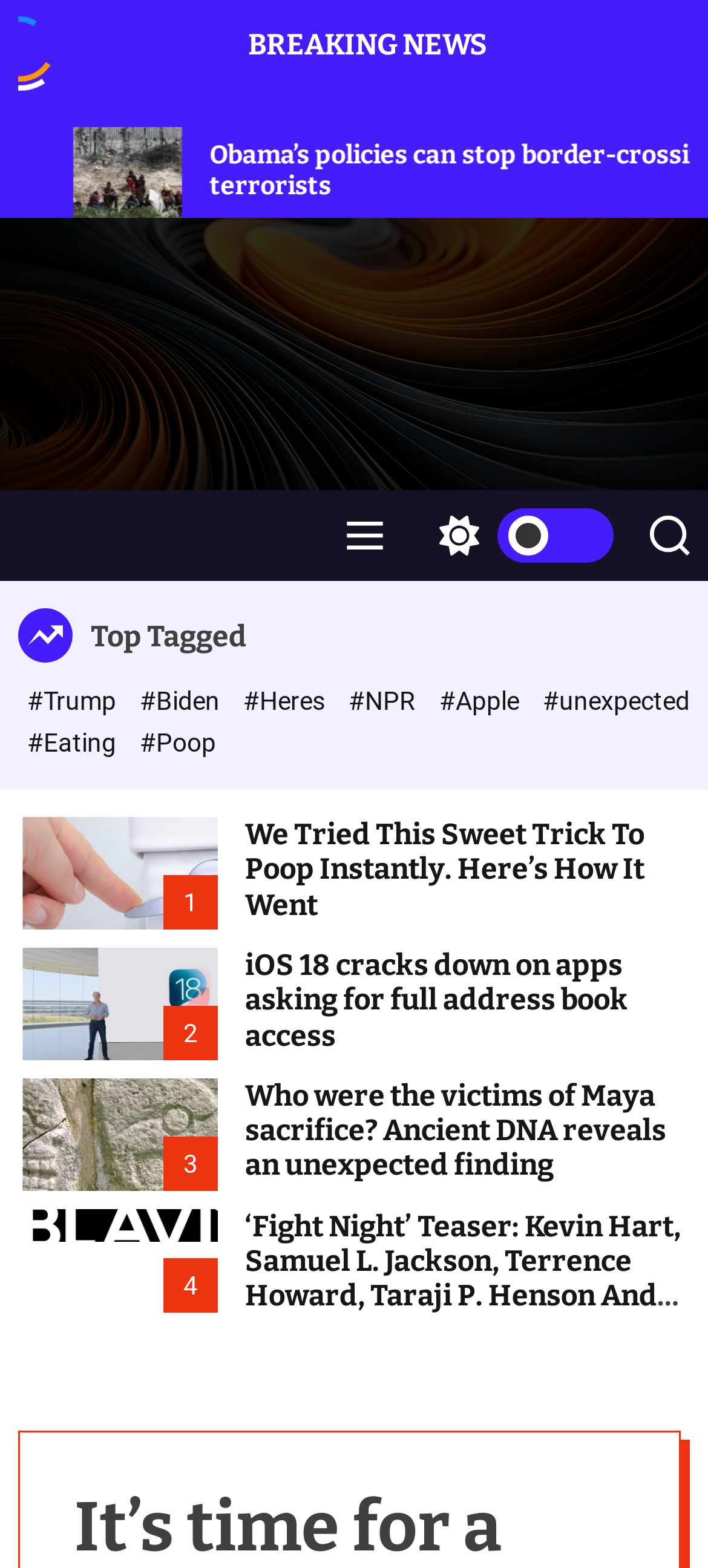Provide the bounding box for the UI element matching this description: "#unexpected".

[0.767, 0.438, 0.974, 0.457]